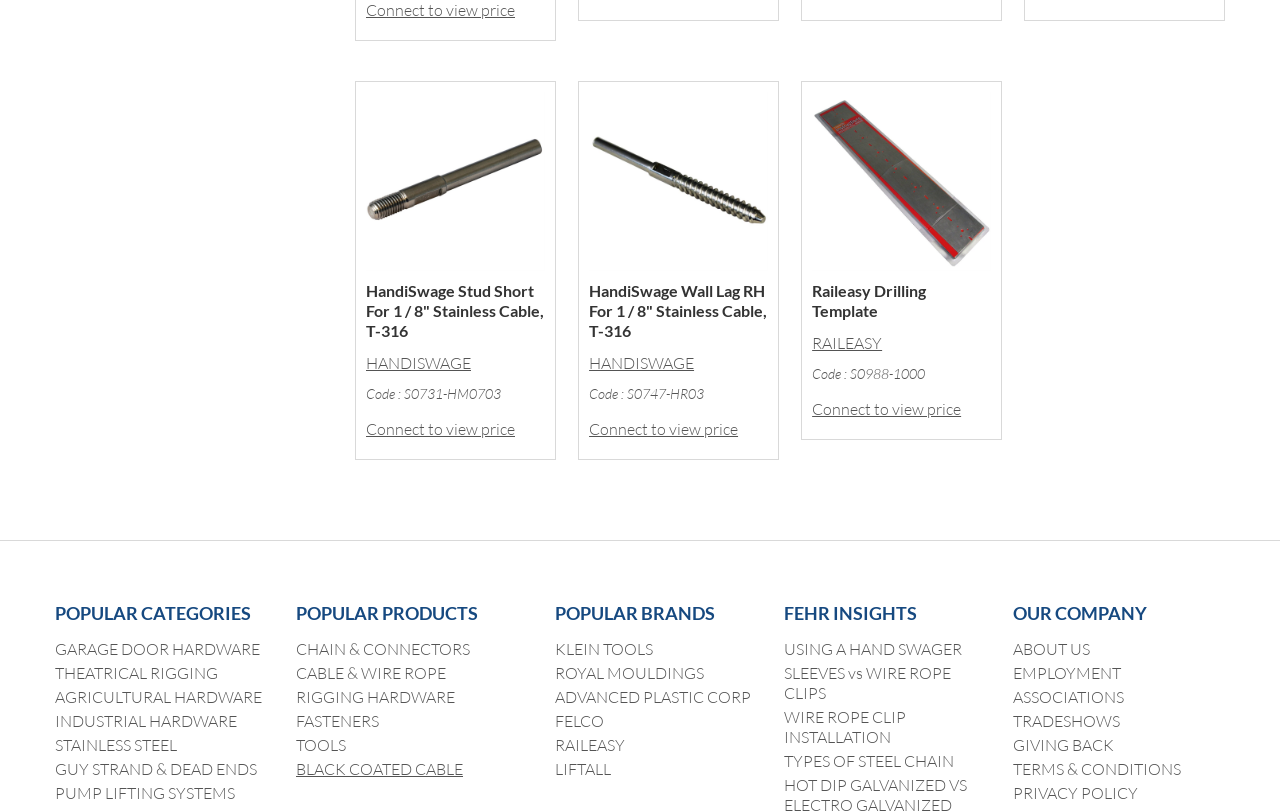Find the bounding box coordinates for the area that must be clicked to perform this action: "View product details of HandiSwage Stud Short For 1 / 8" Stainless Cable, T-316".

[0.286, 0.346, 0.425, 0.419]